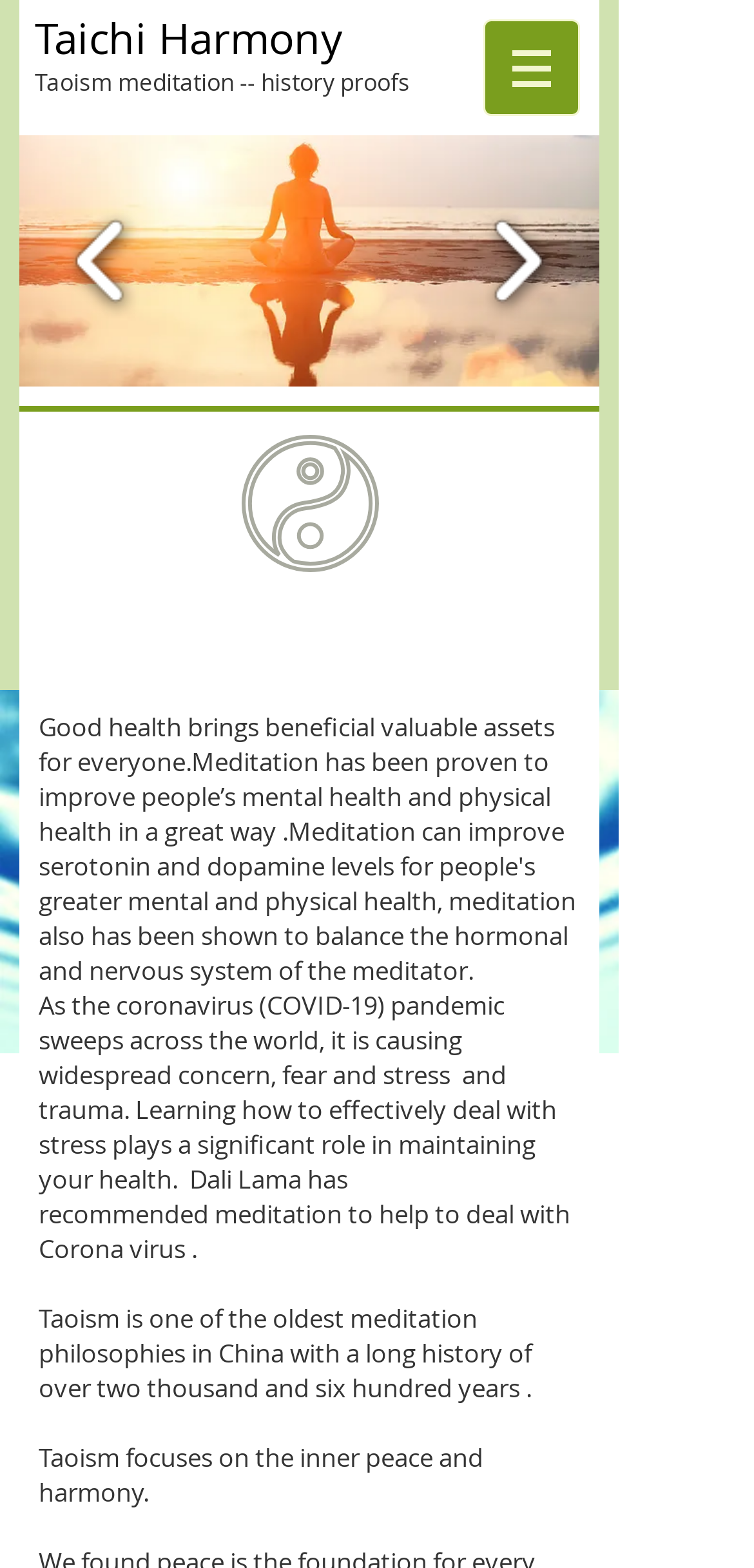Provide an in-depth caption for the contents of the webpage.

The webpage is about health living and Taoism meditation. At the top, there is a navigation menu labeled "Site" with a button that has a popup menu. To the left of the navigation menu, there is a heading that reads "Taichi Harmony". Below the heading, there is a link to an article about Taoism meditation and its history.

The main content of the webpage is a slide show gallery that takes up most of the page. The gallery has two buttons, one on the left and one on the right, which are likely used to navigate through the slides. Within the gallery, there is a live region that announces updates to the content.

Below the slide show gallery, there are three paragraphs of text. The first paragraph discusses the importance of dealing with stress during the COVID-19 pandemic and how meditation can help. The second paragraph provides a brief history of Taoism meditation in China. The third paragraph highlights the focus of Taoism on inner peace and harmony.